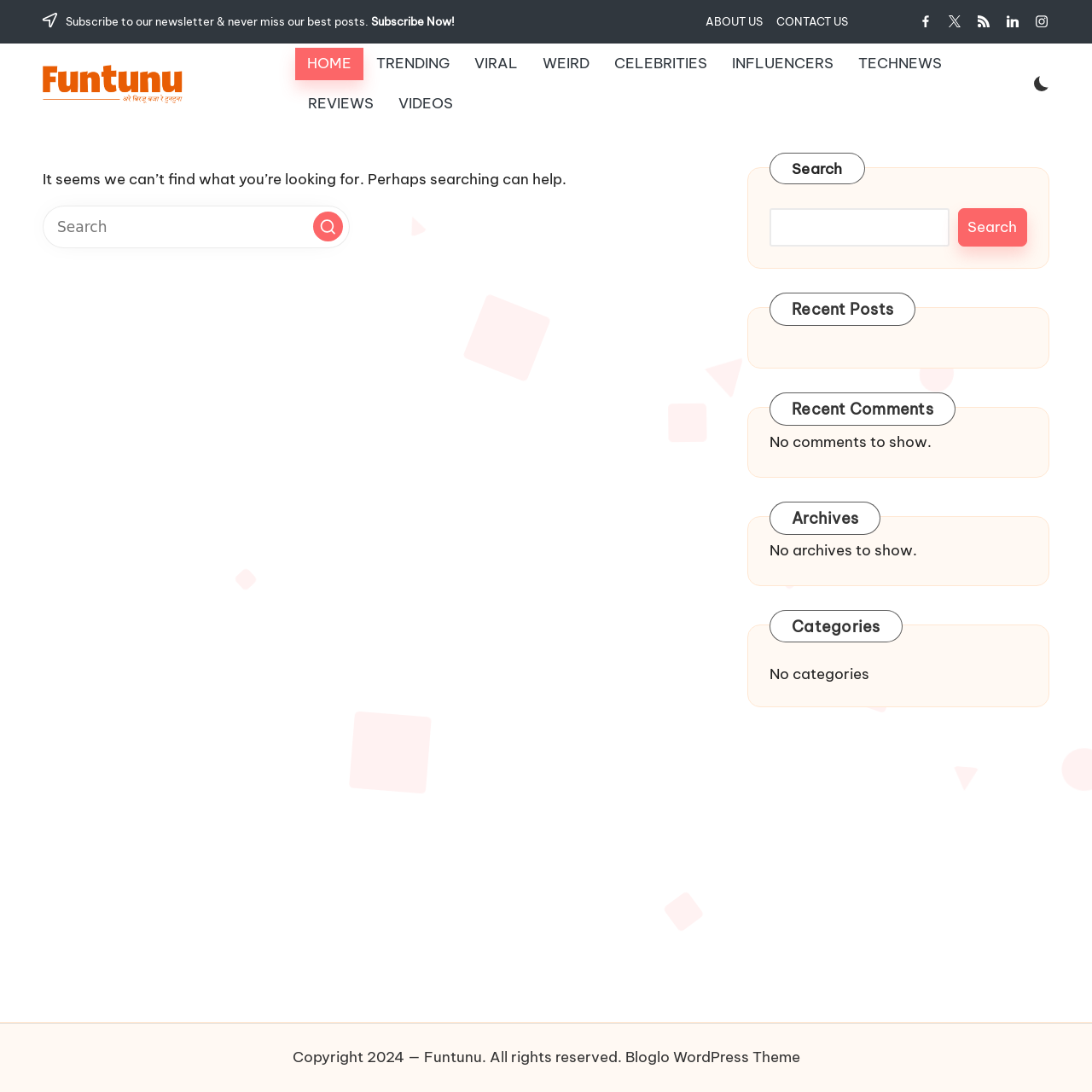Determine the bounding box for the UI element as described: "aria-label="Enter search keywords" name="s" placeholder="Search"". The coordinates should be represented as four float numbers between 0 and 1, formatted as [left, top, right, bottom].

[0.039, 0.188, 0.32, 0.227]